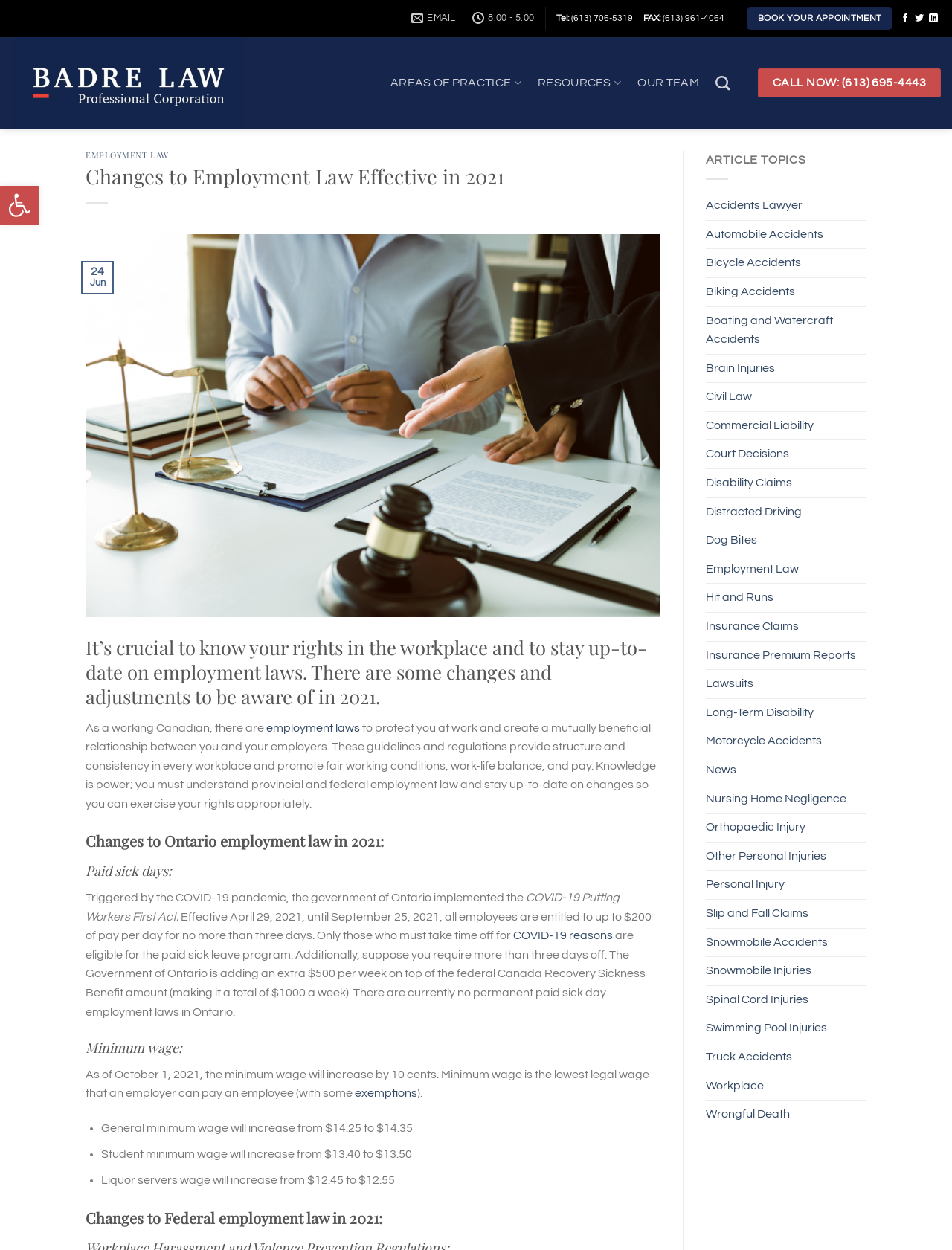What is the phone number to book an appointment?
From the image, respond using a single word or phrase.

(613) 706-5319